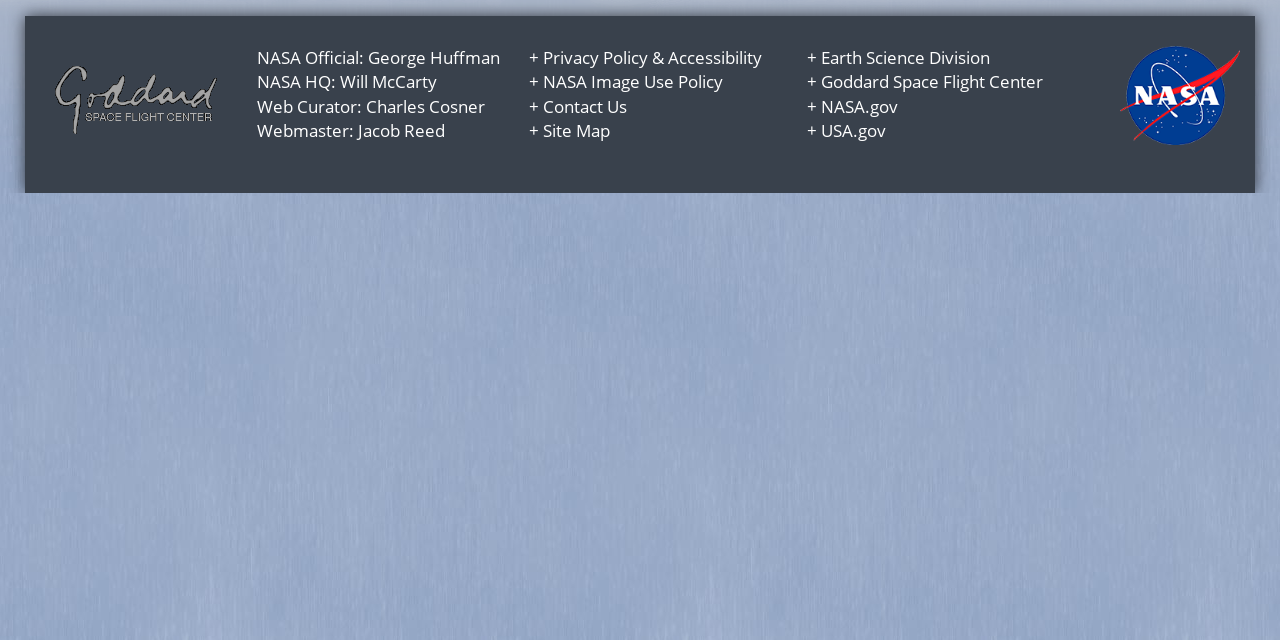Determine the bounding box coordinates of the UI element that matches the following description: "Earth Science Division". The coordinates should be four float numbers between 0 and 1 in the format [left, top, right, bottom].

[0.641, 0.072, 0.773, 0.108]